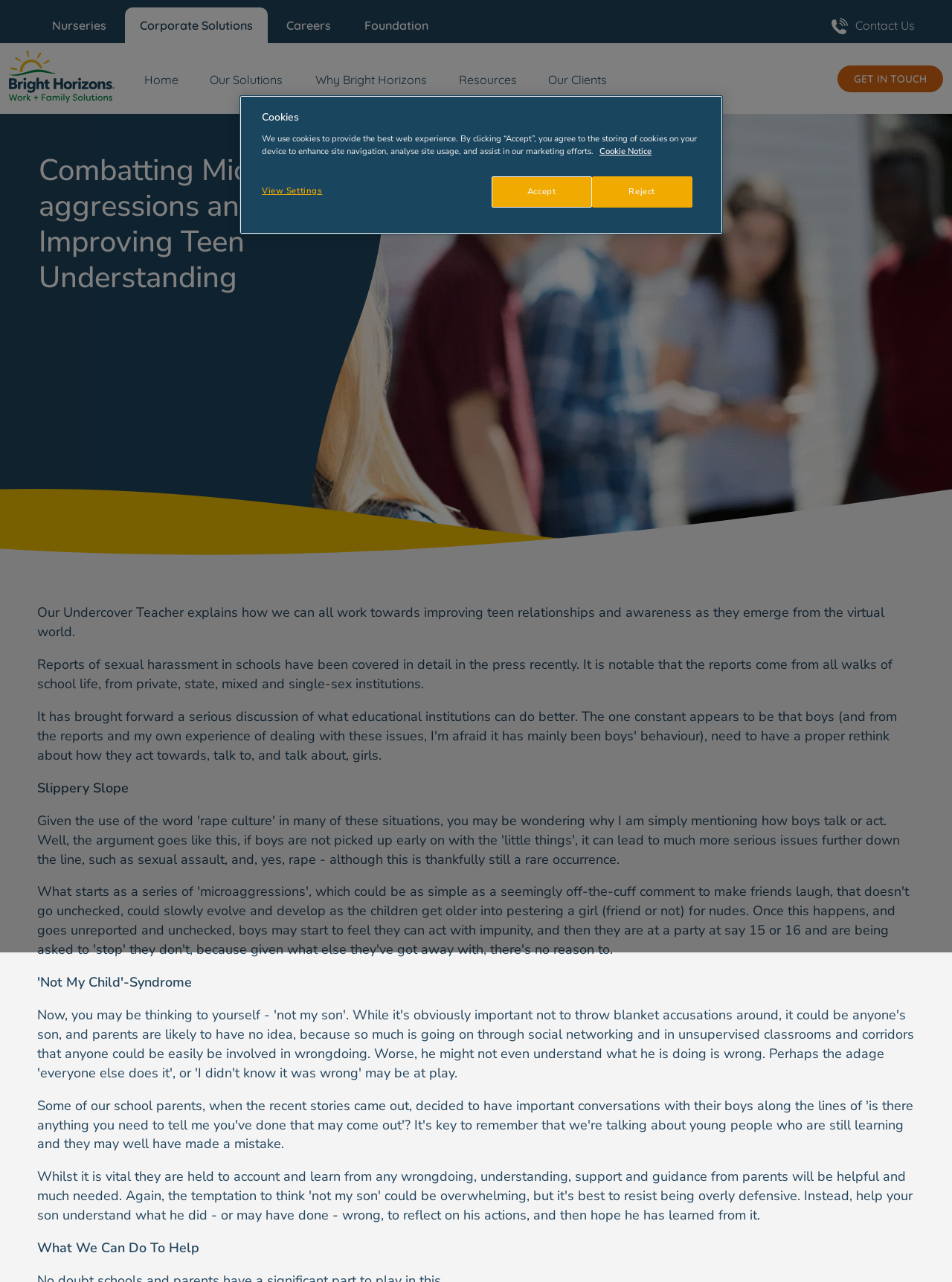What is the name of the organization?
Please look at the screenshot and answer using one word or phrase.

Bright Horizons Work+Family Solutions